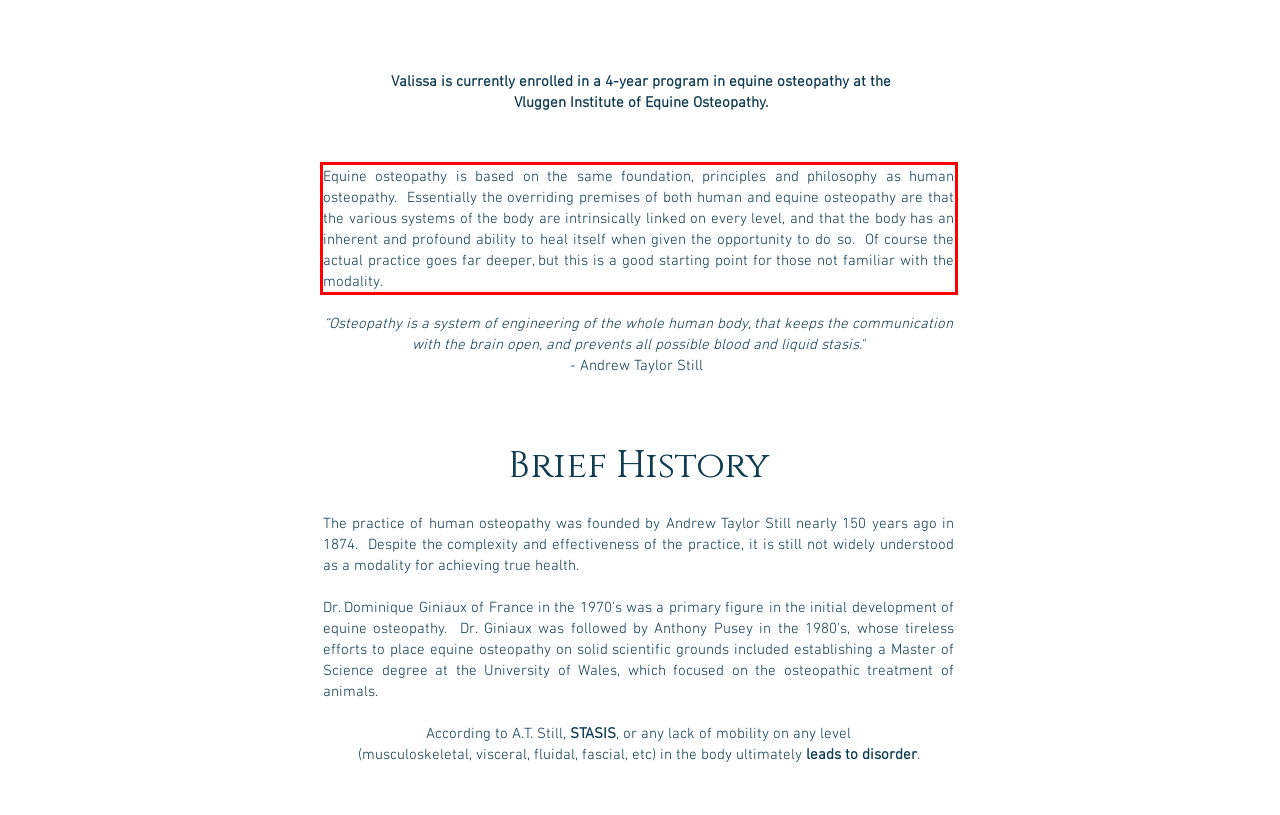From the provided screenshot, extract the text content that is enclosed within the red bounding box.

Equine osteopathy is based on the same foundation, principles and philosophy as human osteopathy. Essentially the overriding premises of both human and equine osteopathy are that the various systems of the body are intrinsically linked on every level, and that the body has an inherent and profound ability to heal itself when given the opportunity to do so. Of course the actual practice goes far deeper, but this is a good starting point for those not familiar with the modality.